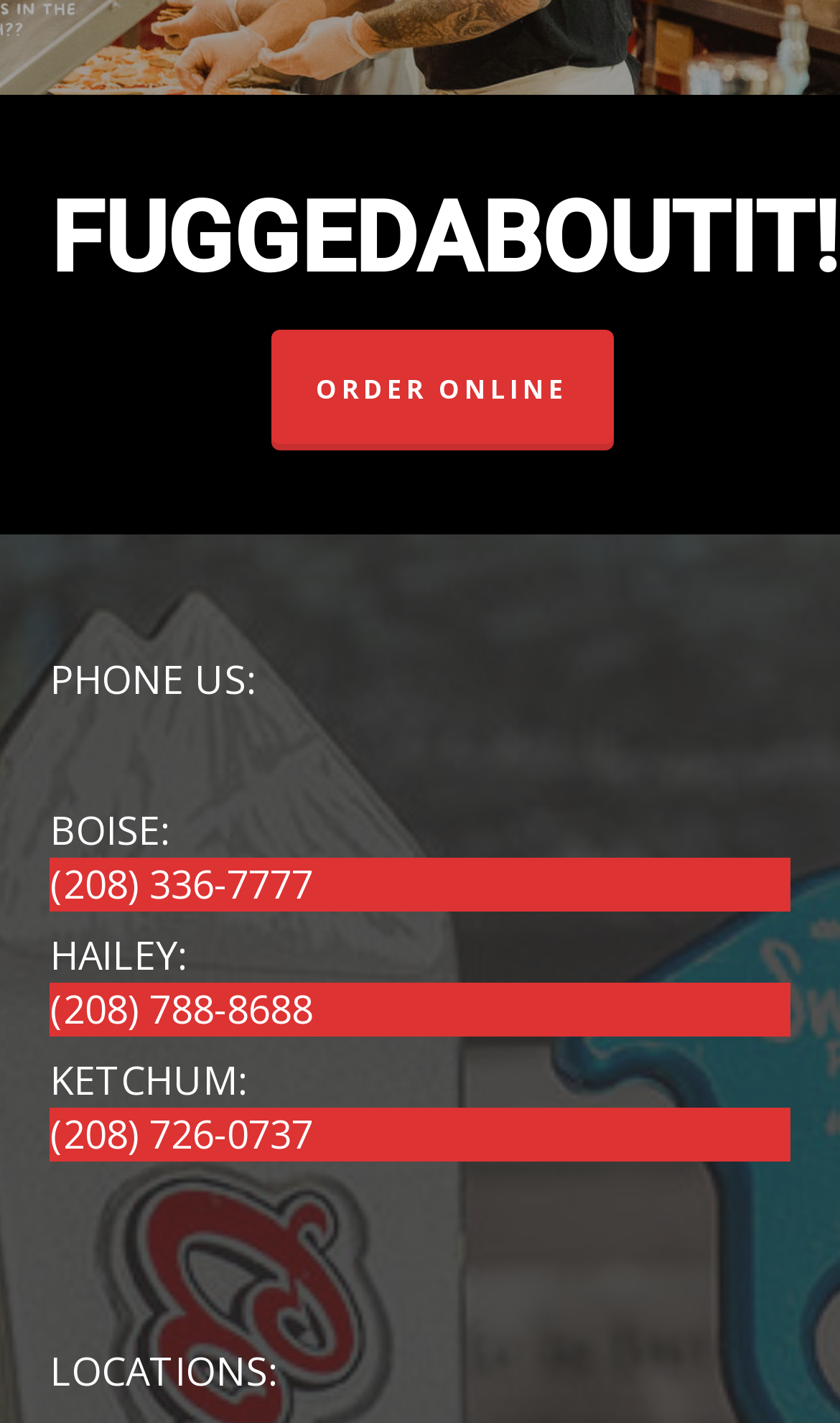What is the label above the phone numbers?
Using the image, provide a detailed and thorough answer to the question.

The label above the phone numbers is 'PHONE US:', which indicates that the numbers listed below are for phone orders or inquiries.